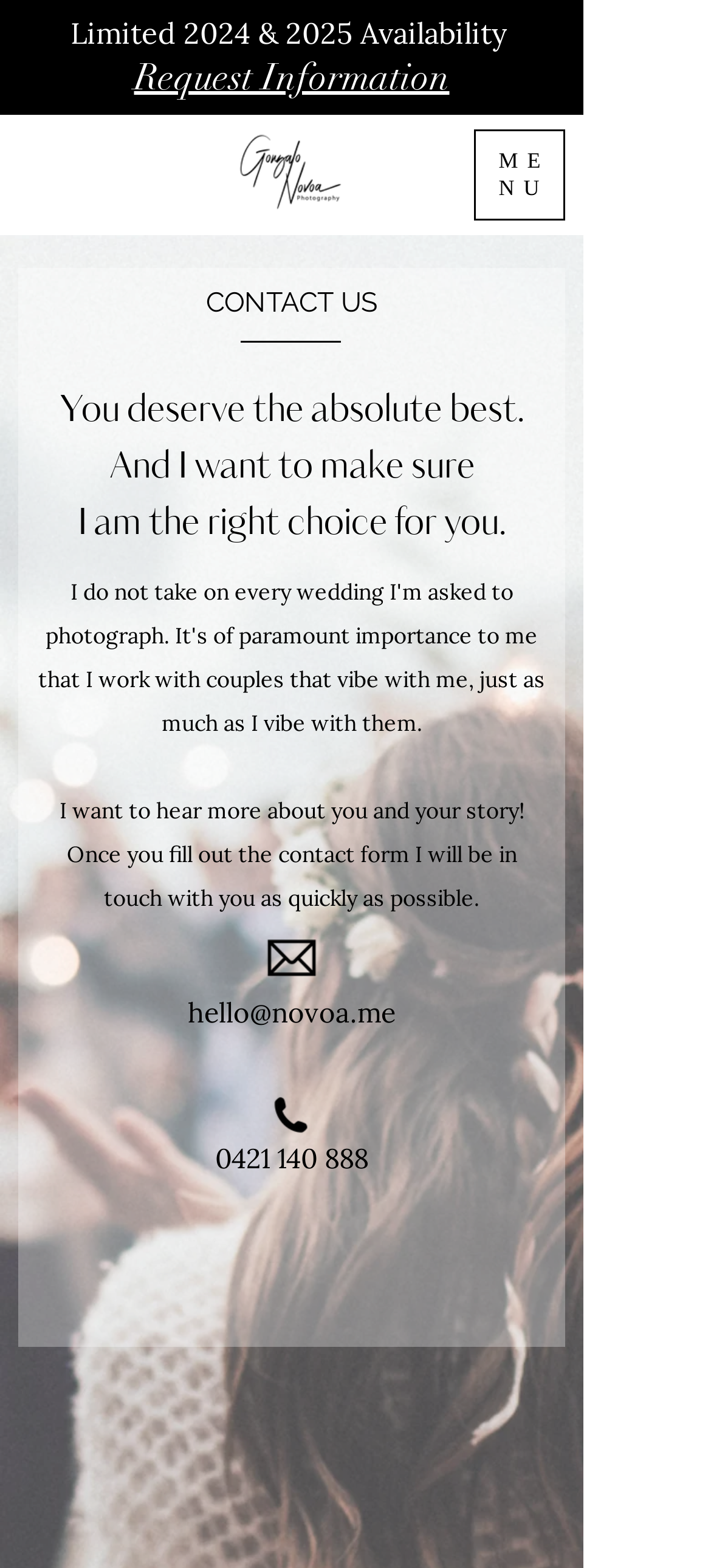What is the photographer's availability?
Offer a detailed and exhaustive answer to the question.

The photographer's availability is obtained from the link 'Limited 2024 & 2025 Availability' which is located at the top of the webpage, indicating that the photographer has limited availability for weddings in 2024 and 2025.